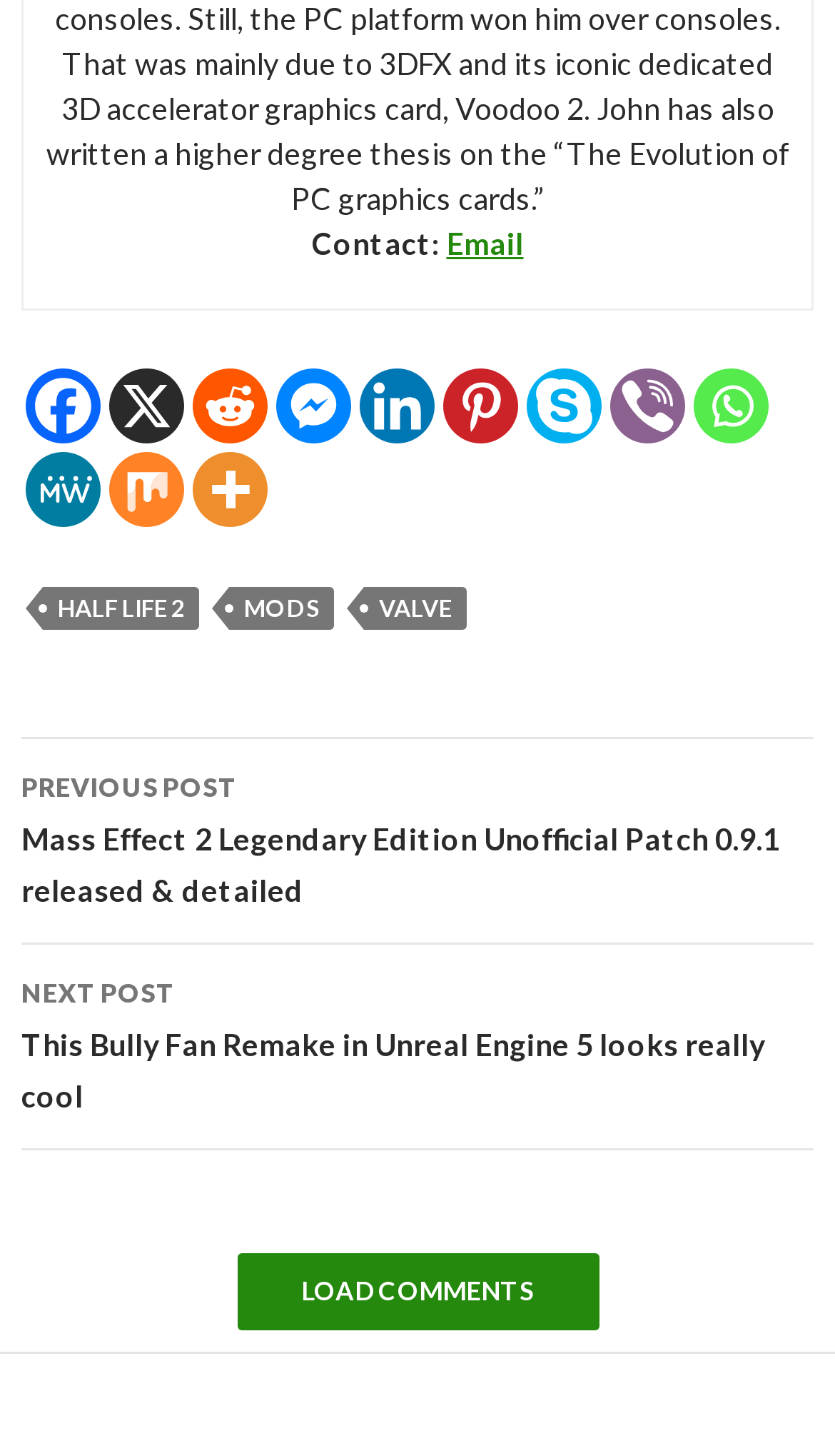Identify the coordinates of the bounding box for the element described below: "Half Life 2". Return the coordinates as four float numbers between 0 and 1: [left, top, right, bottom].

[0.051, 0.403, 0.238, 0.432]